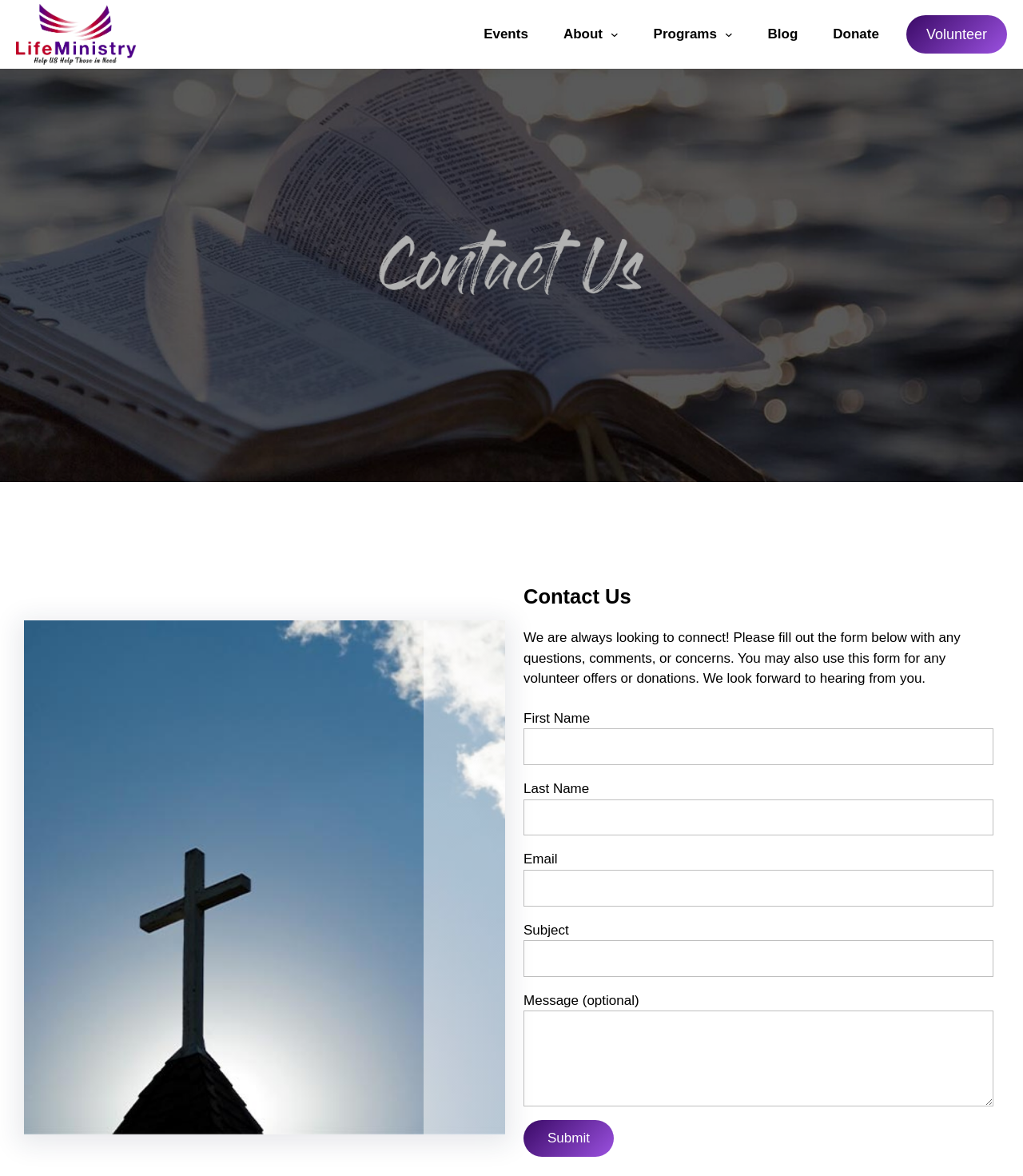How many menu items are in the main menu?
Please look at the screenshot and answer using one word or phrase.

6